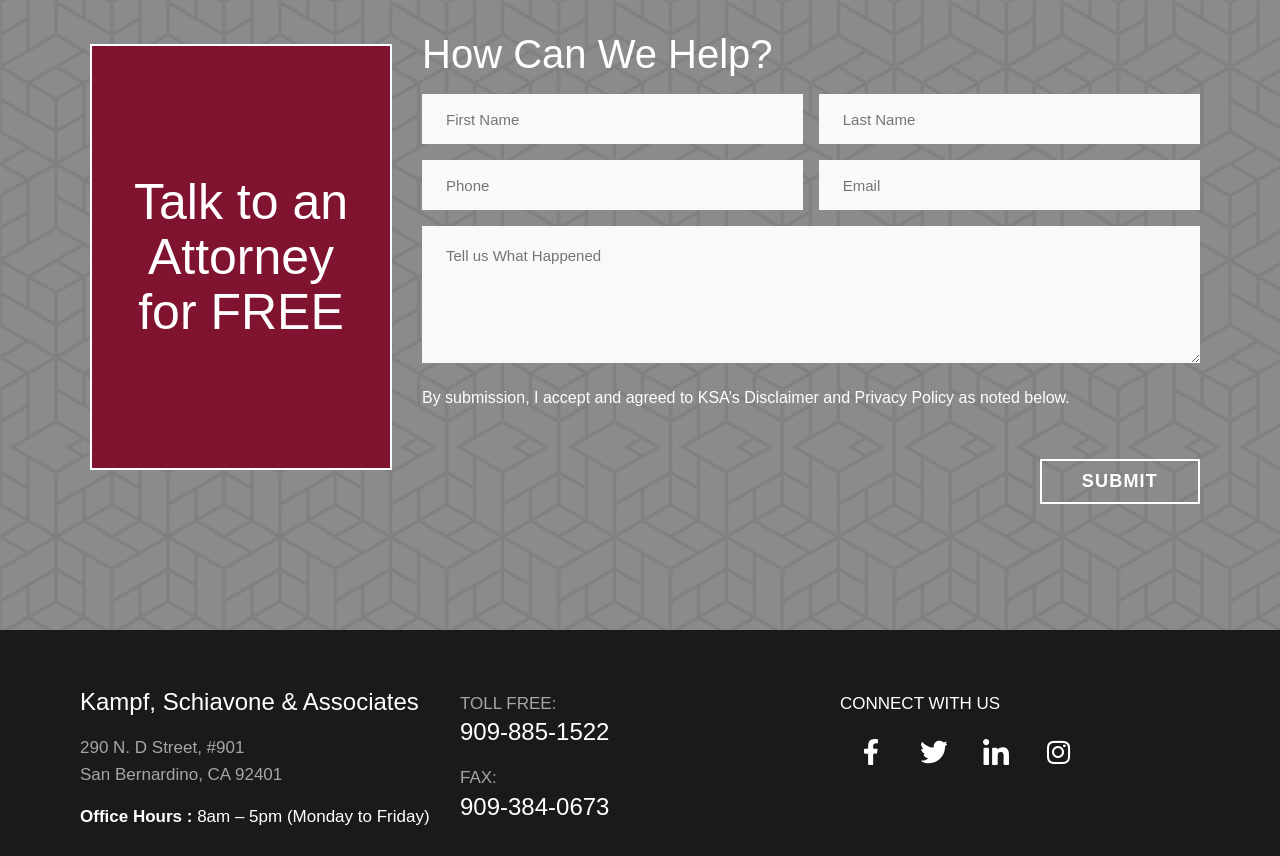Please locate the clickable area by providing the bounding box coordinates to follow this instruction: "Call the office".

[0.359, 0.839, 0.476, 0.871]